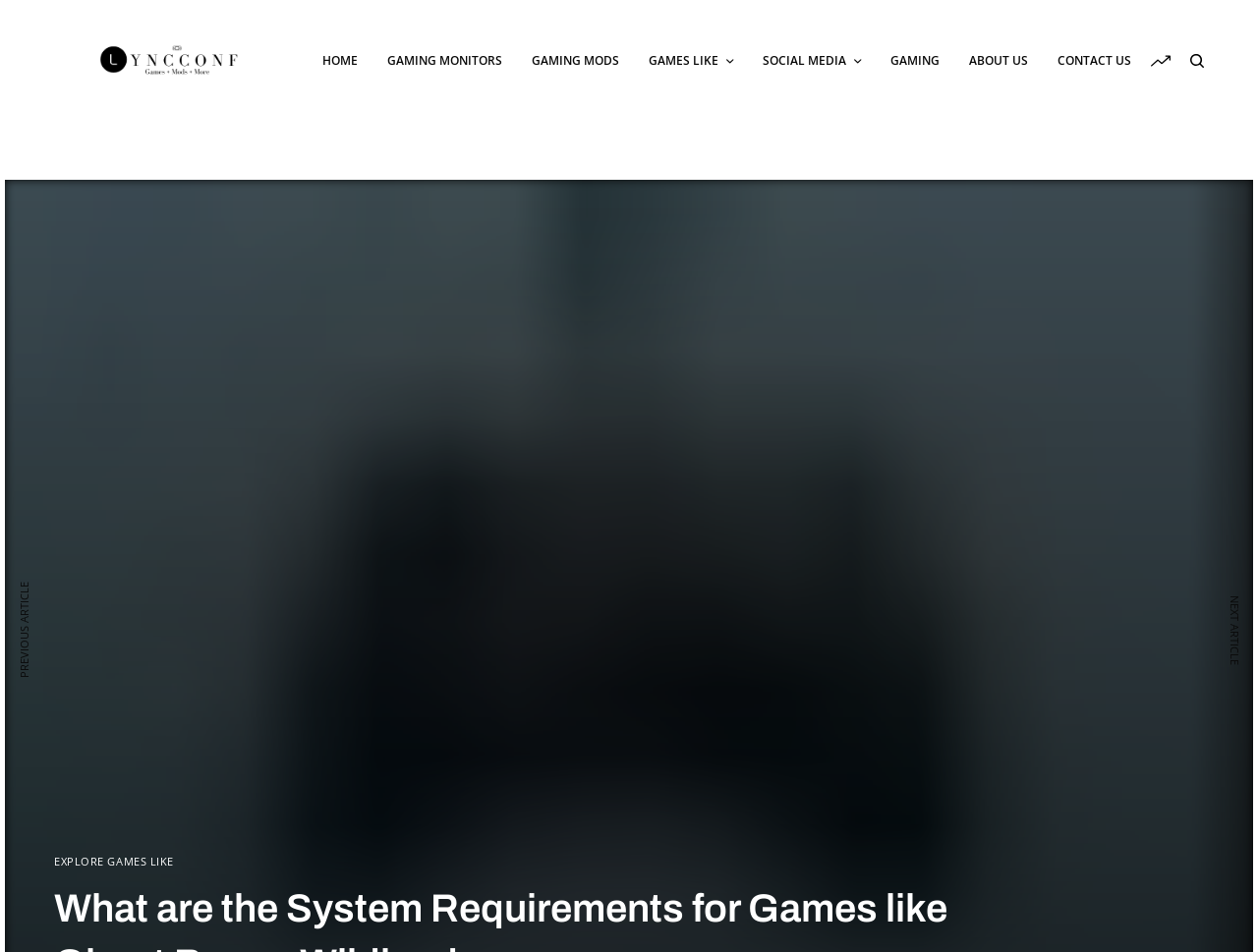Provide a brief response in the form of a single word or phrase:
What is the last menu item?

CONTACT US